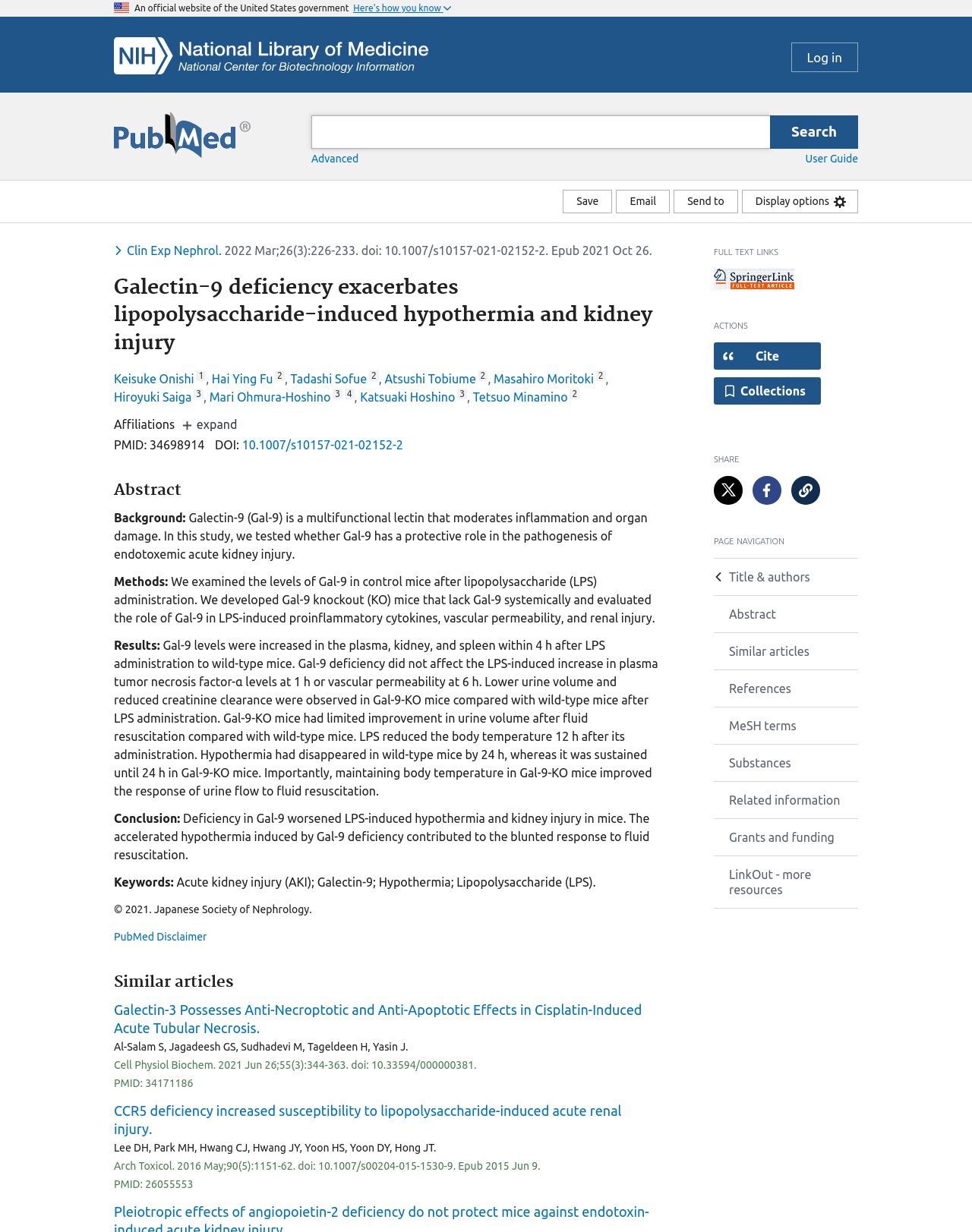Find the bounding box coordinates for the area you need to click to carry out the instruction: "Log in". The coordinates should be four float numbers between 0 and 1, indicated as [left, top, right, bottom].

[0.814, 0.035, 0.883, 0.059]